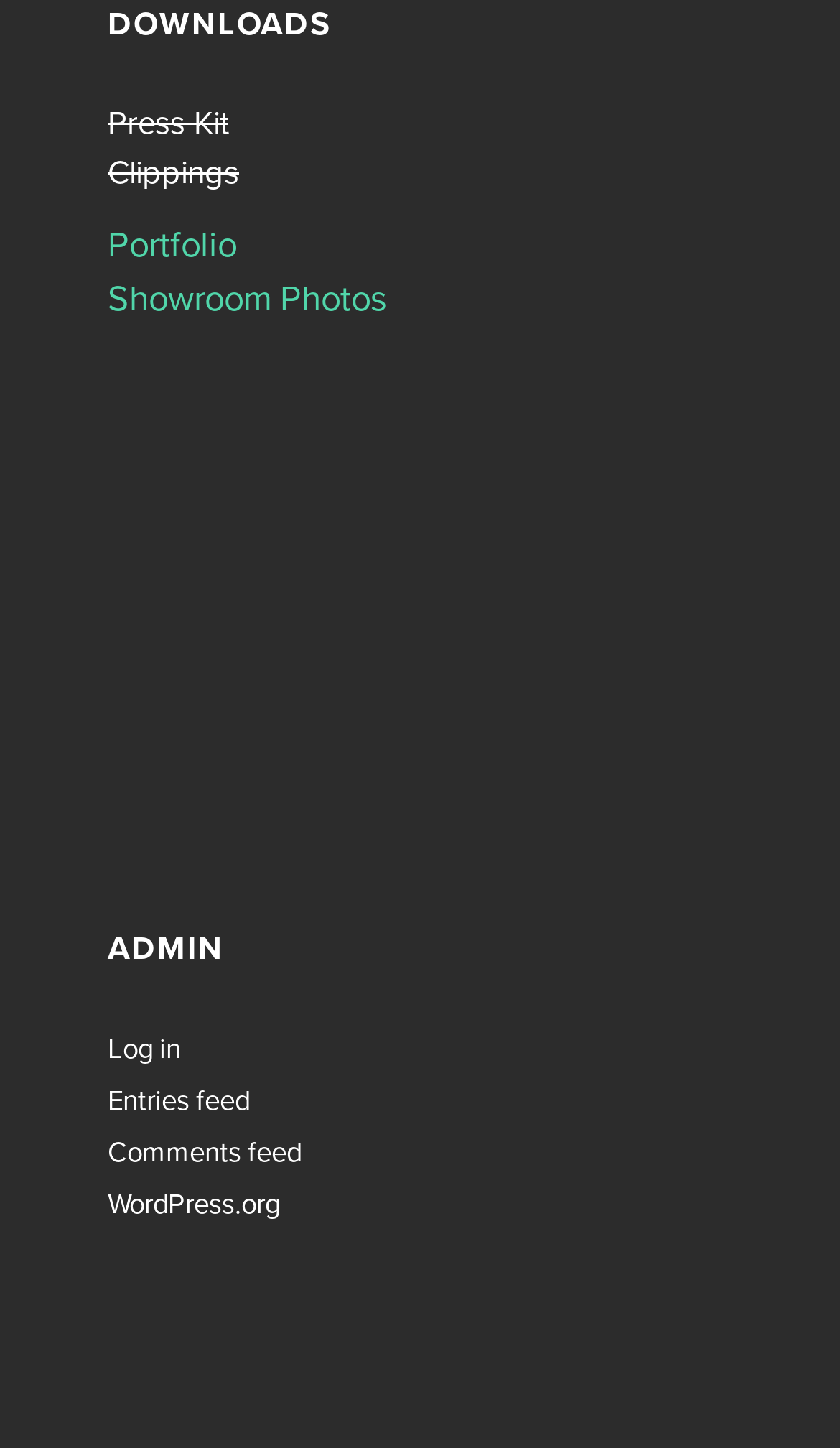From the image, can you give a detailed response to the question below:
What is the purpose of the 'Log in' link?

The 'Log in' link is under the 'ADMIN' heading, which suggests that it is used to log in to the admin section of the website.